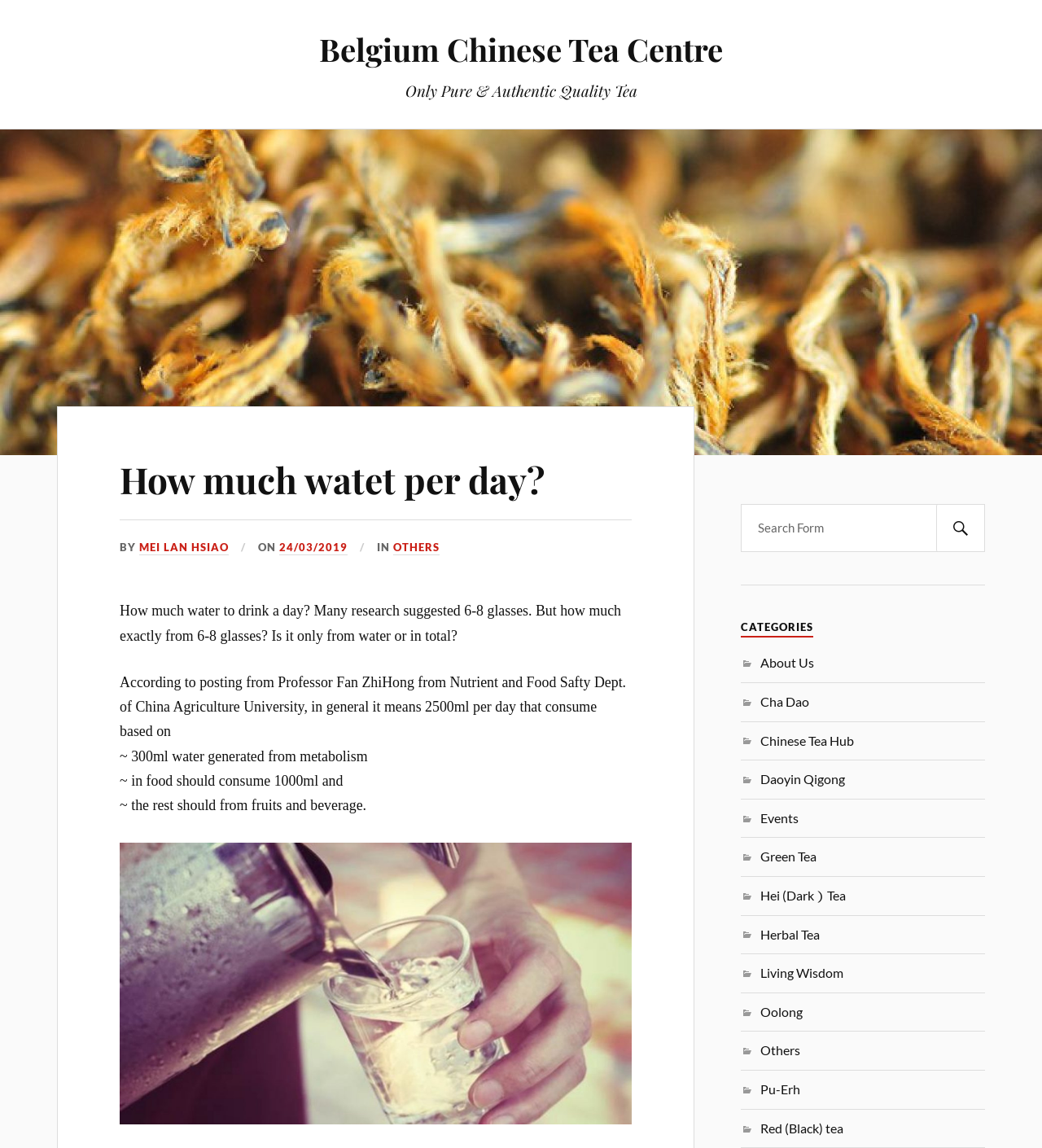Identify the bounding box coordinates of the element that should be clicked to fulfill this task: "Search for a keyword". The coordinates should be provided as four float numbers between 0 and 1, i.e., [left, top, right, bottom].

[0.711, 0.439, 0.945, 0.481]